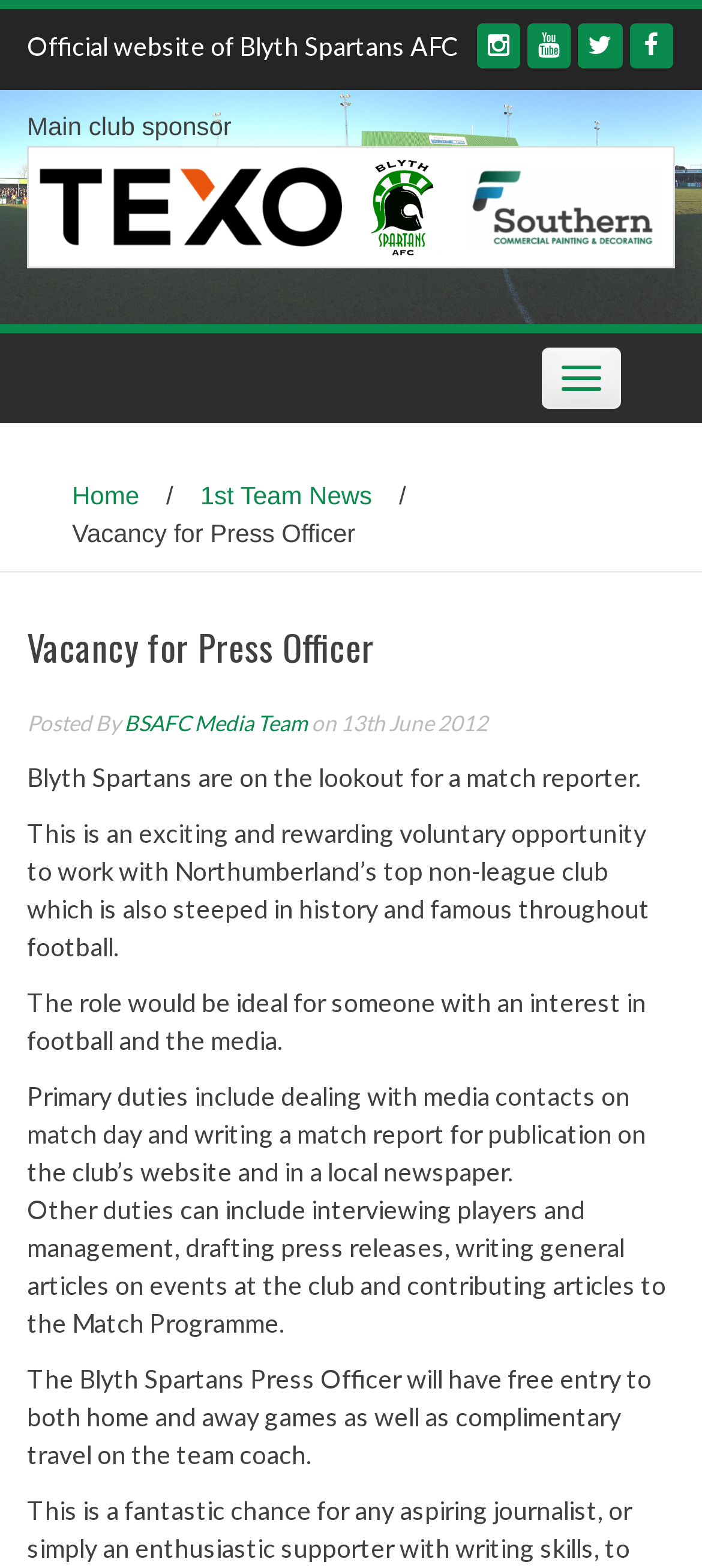Please mark the bounding box coordinates of the area that should be clicked to carry out the instruction: "Toggle navigation".

[0.772, 0.221, 0.885, 0.26]